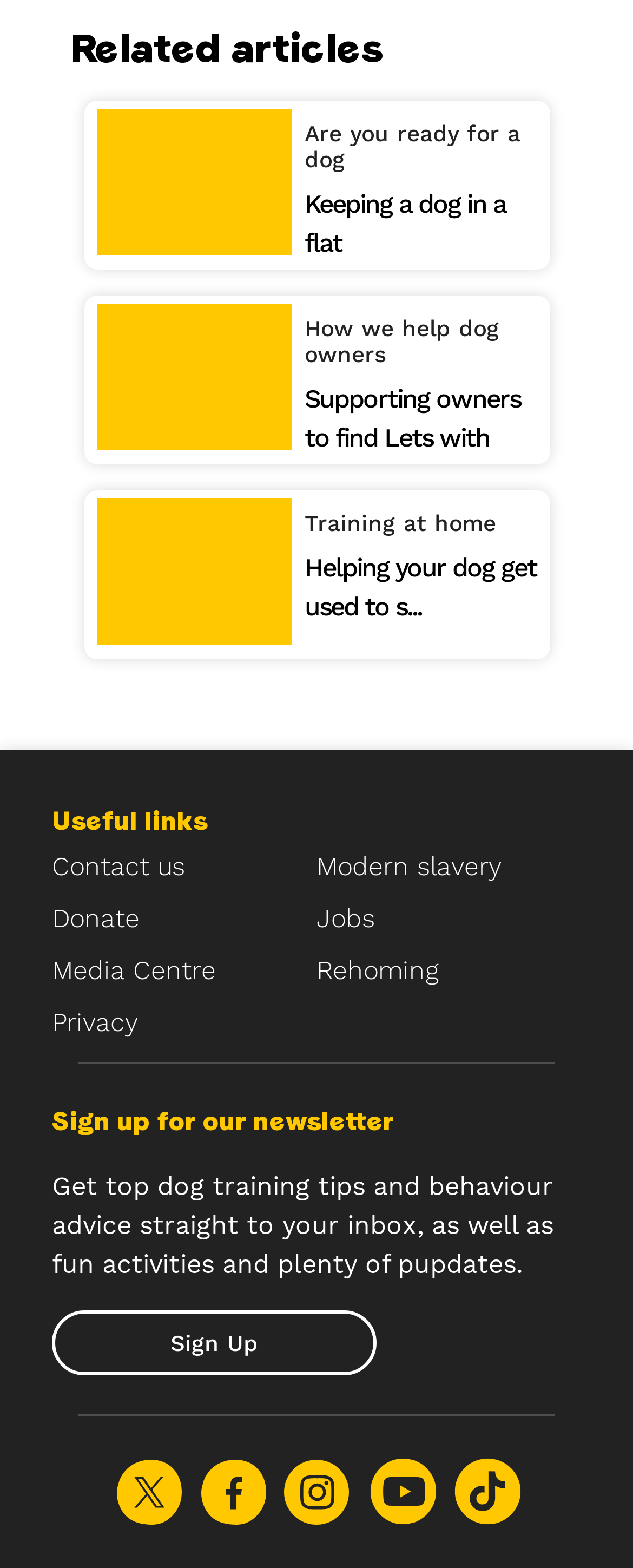Can you pinpoint the bounding box coordinates for the clickable element required for this instruction: "Get information on supporting owners to find lets with pets"? The coordinates should be four float numbers between 0 and 1, i.e., [left, top, right, bottom].

[0.142, 0.193, 0.858, 0.292]